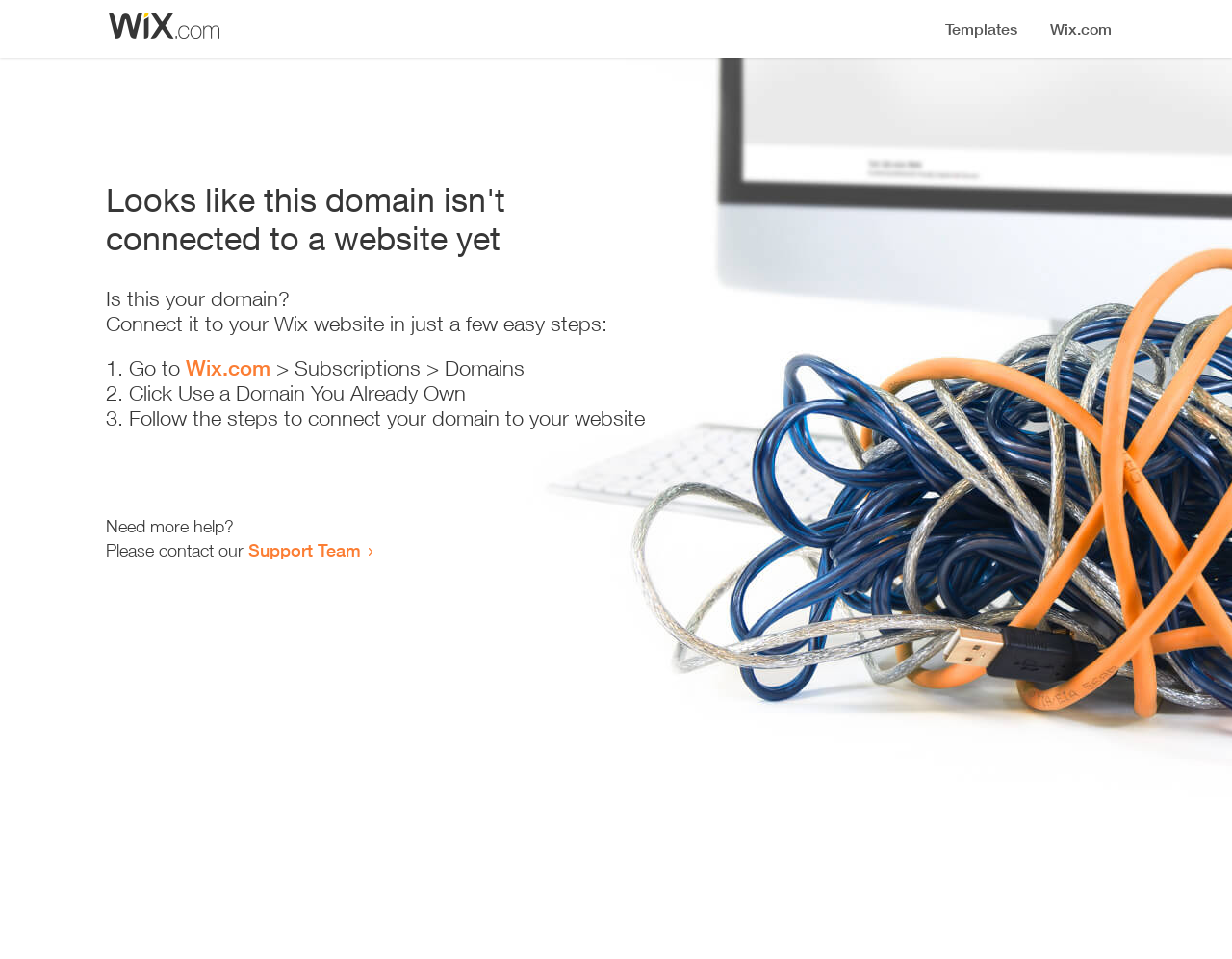Mark the bounding box of the element that matches the following description: "Wix.com".

[0.151, 0.37, 0.22, 0.397]